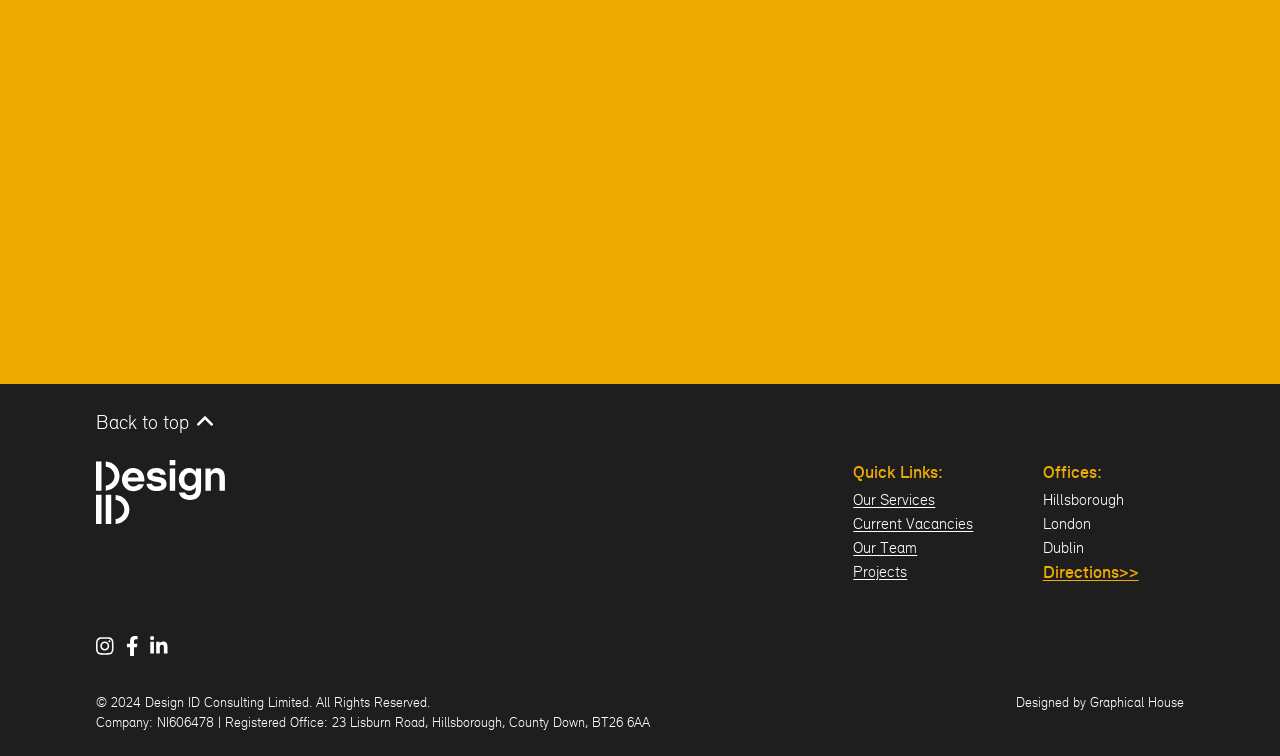Please find the bounding box for the UI element described by: "aria-label="Facebook"".

[0.098, 0.841, 0.117, 0.868]